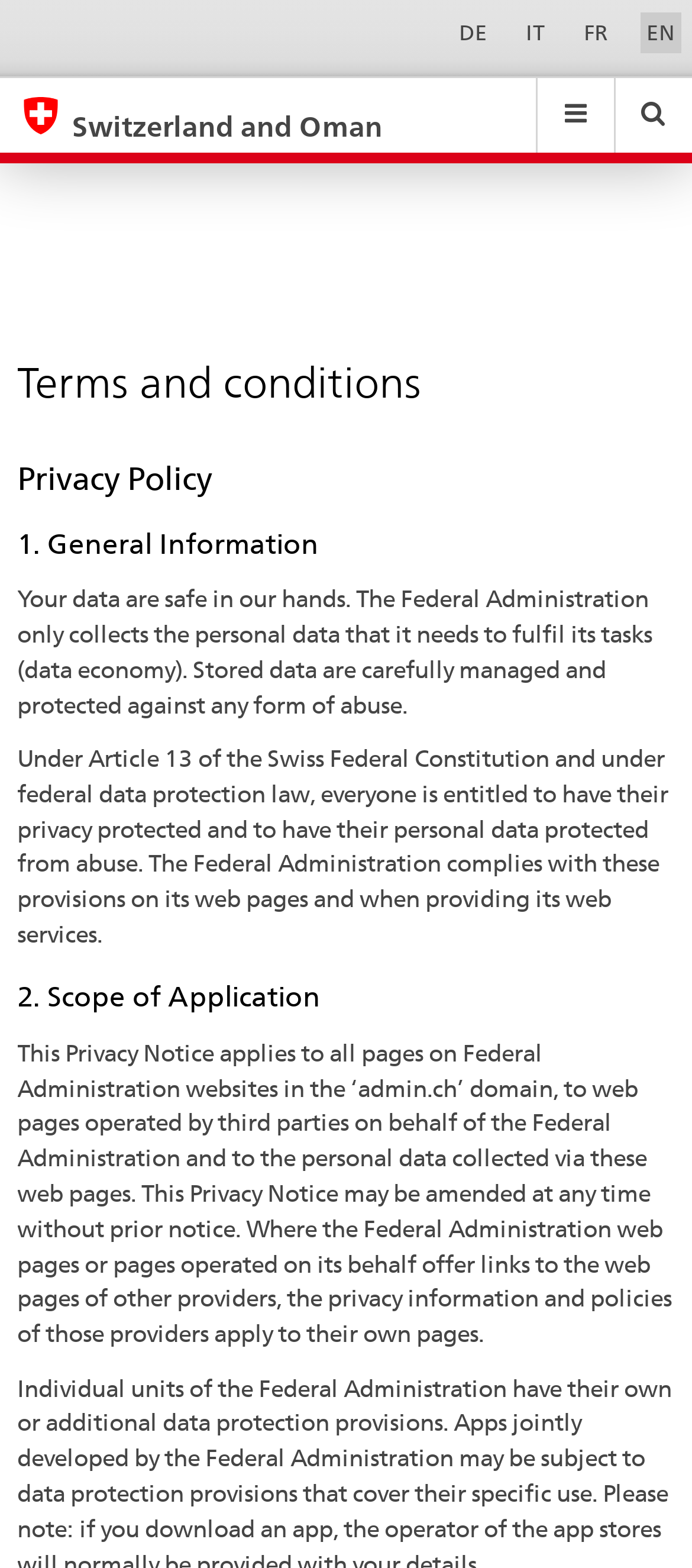Provide a comprehensive caption for the webpage.

The webpage is about the terms and conditions of the Federal Administration, with a focus on privacy policy. At the top, there are four language options - DE, IT, FR, and EN - aligned horizontally. Below these options, there is a table with three columns, containing links to Switzerland and Oman, a navigation menu, and a search function. The search function has a text box and a "Search..." label.

On the left side of the page, there is a heading "Terms and conditions" followed by a series of subheadings, including "Privacy Policy", "1. General Information", "2. Scope of Application", and others. Under these headings, there are paragraphs of text explaining the Federal Administration's privacy policy, including how they collect and manage personal data, and the rights of individuals to have their privacy protected.

There is also an image on the page, located near the top, but its content is not specified. The overall layout of the page is organized, with clear headings and concise text, making it easy to navigate and understand the content.